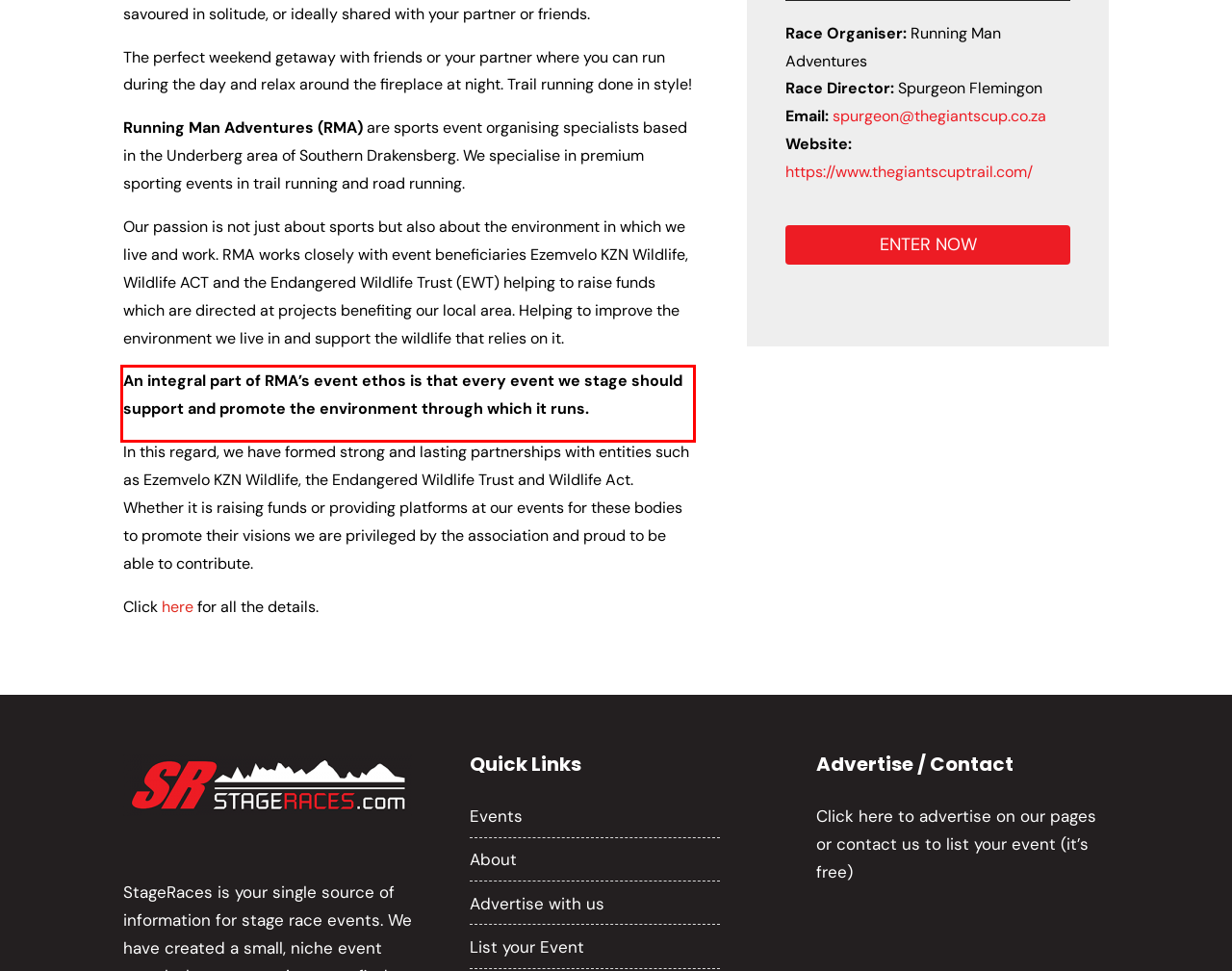You are given a screenshot with a red rectangle. Identify and extract the text within this red bounding box using OCR.

An integral part of RMA’s event ethos is that every event we stage should support and promote the environment through which it runs.